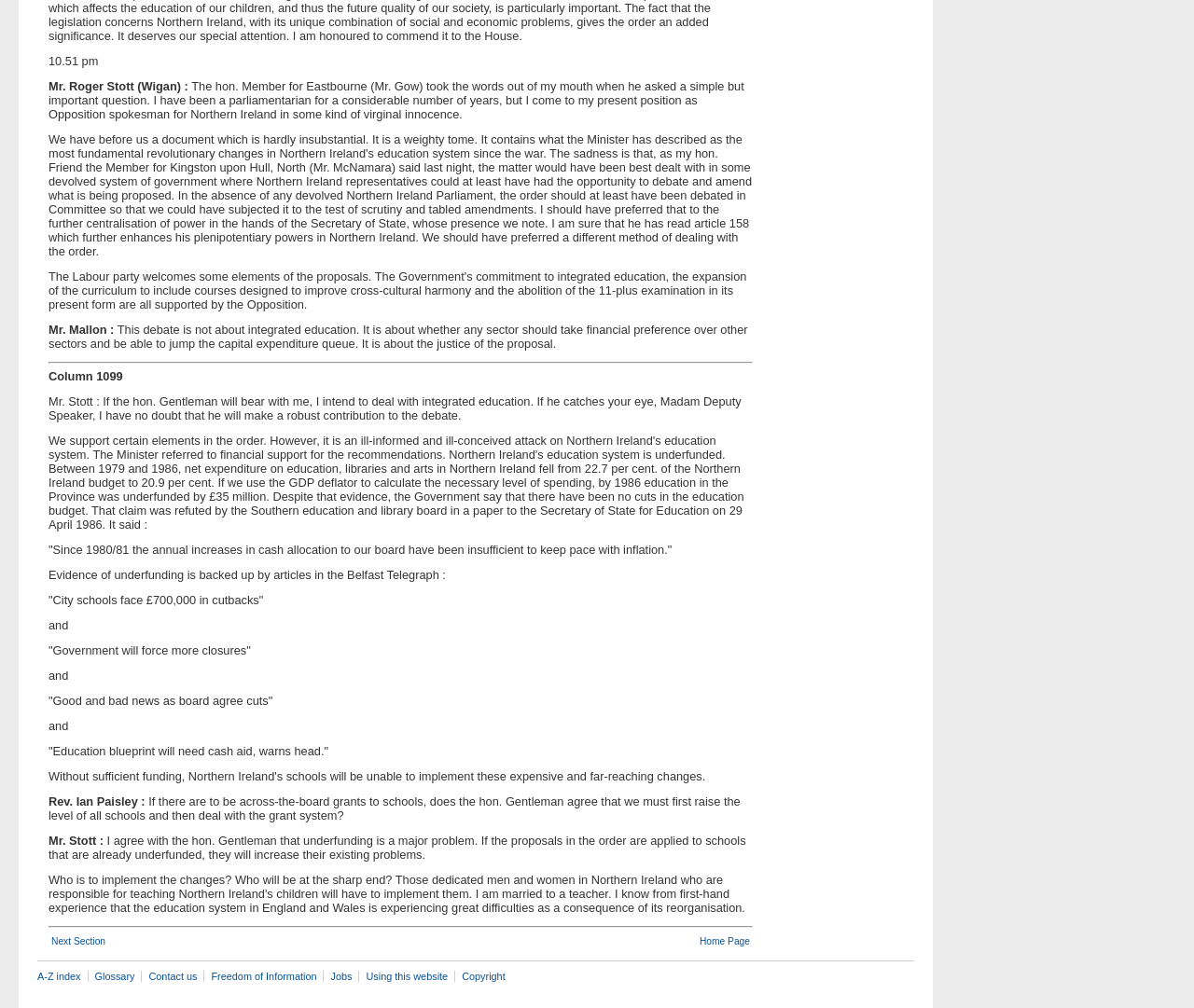Please specify the bounding box coordinates of the element that should be clicked to execute the given instruction: 'contact us'. Ensure the coordinates are four float numbers between 0 and 1, expressed as [left, top, right, bottom].

[0.119, 0.963, 0.171, 0.975]